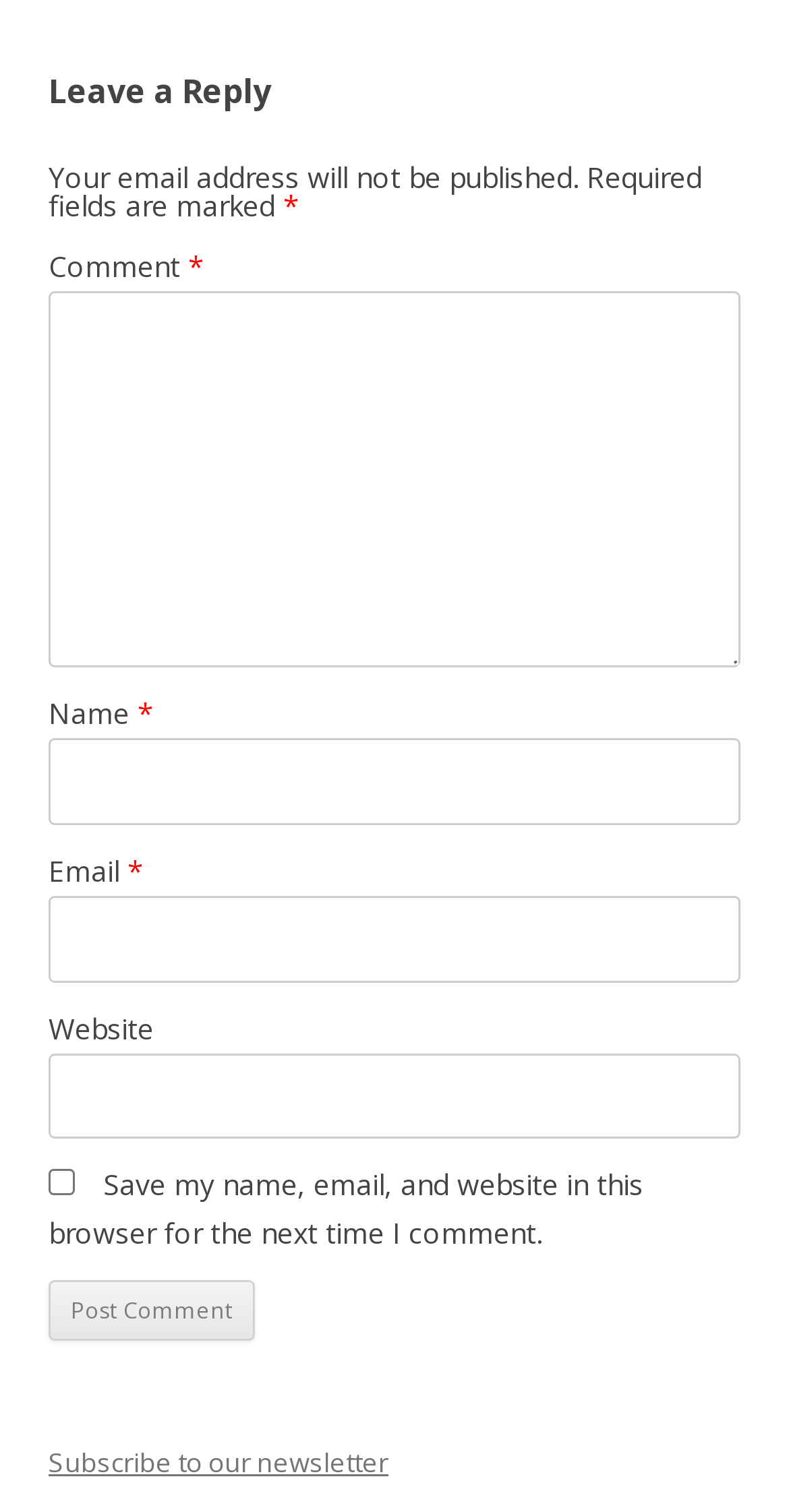Determine the bounding box coordinates of the area to click in order to meet this instruction: "Provide your email address".

[0.062, 0.592, 0.938, 0.649]